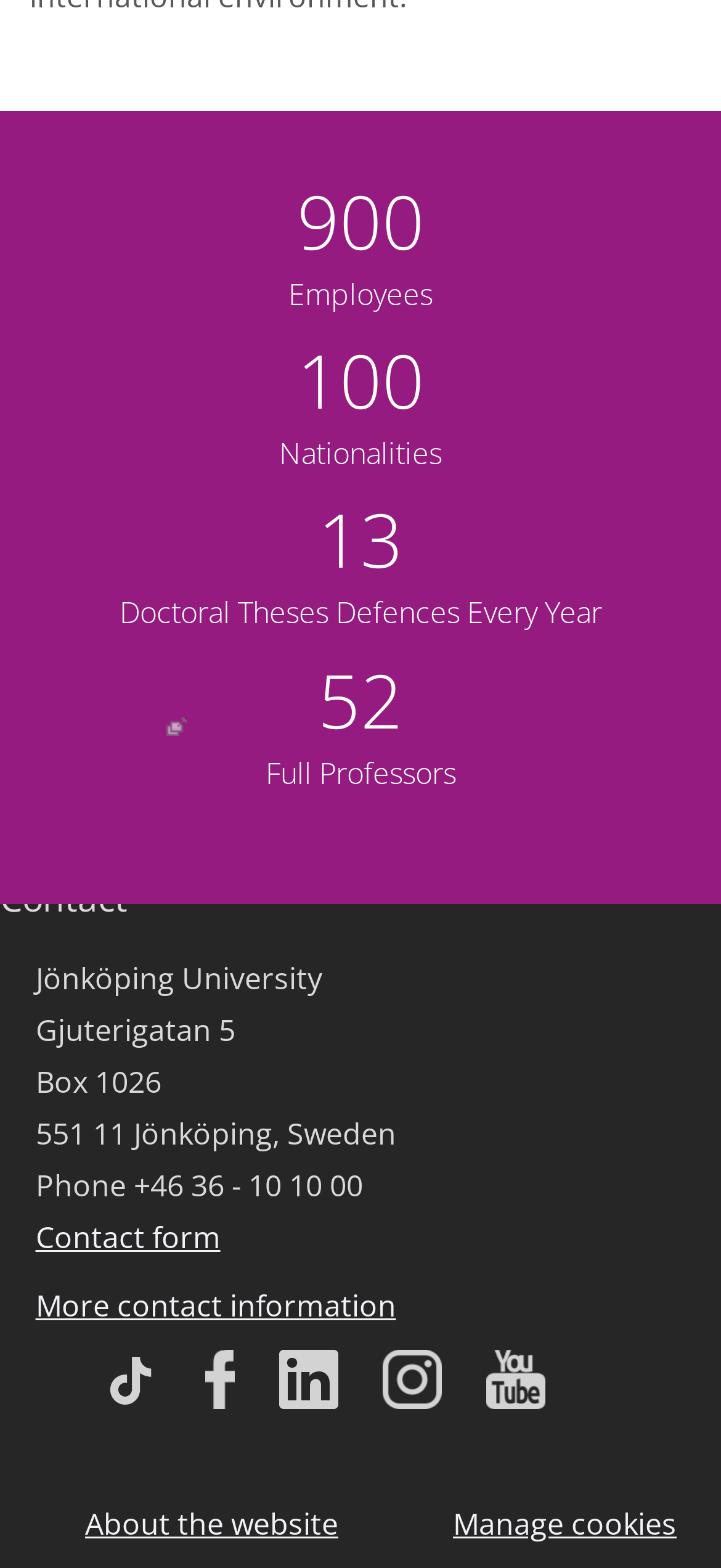Reply to the question below using a single word or brief phrase:
What is the phone number of the university?

+46 36 - 10 10 00